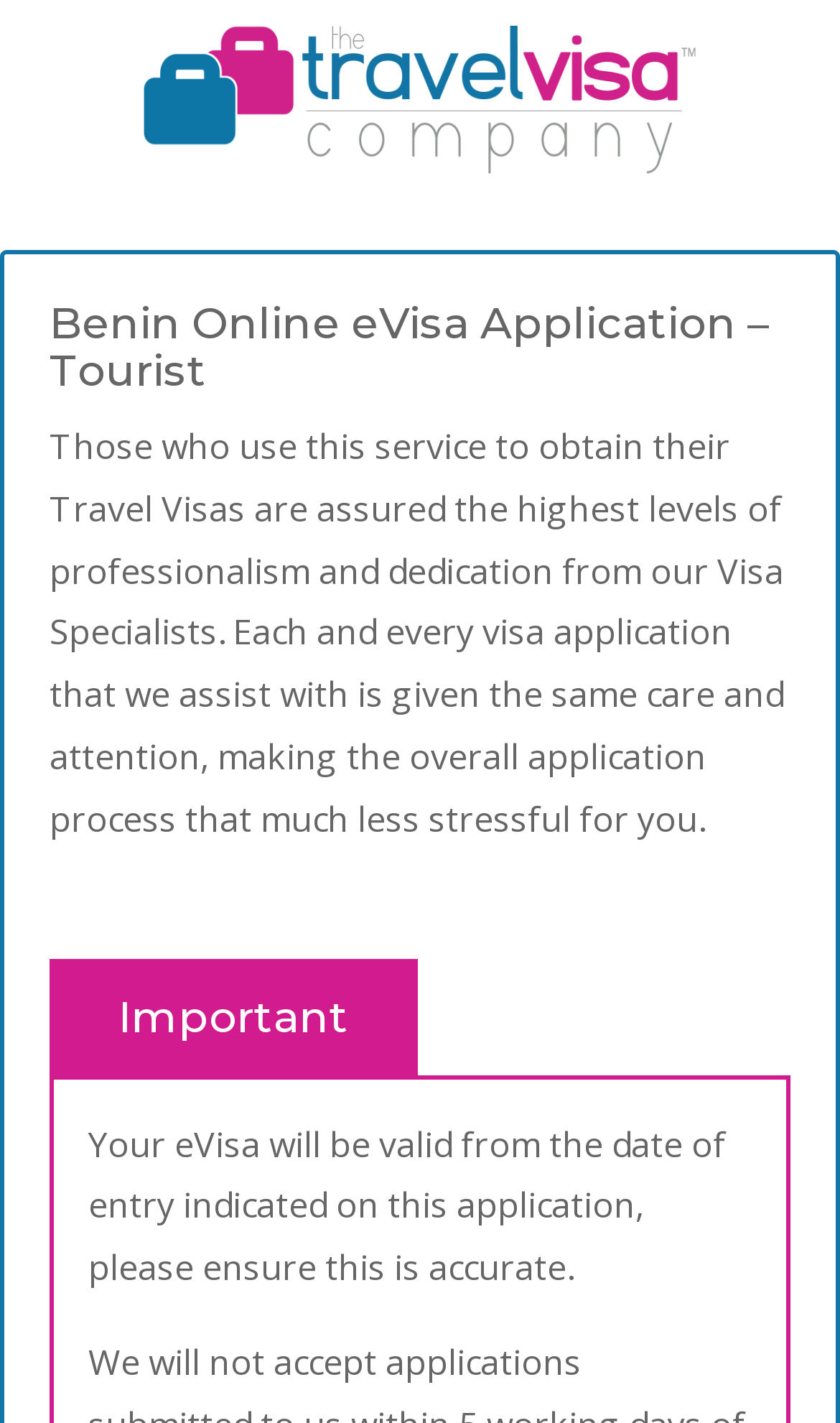Provide a brief response to the question below using one word or phrase:
What type of visa application is this website for?

Tourist eVisa